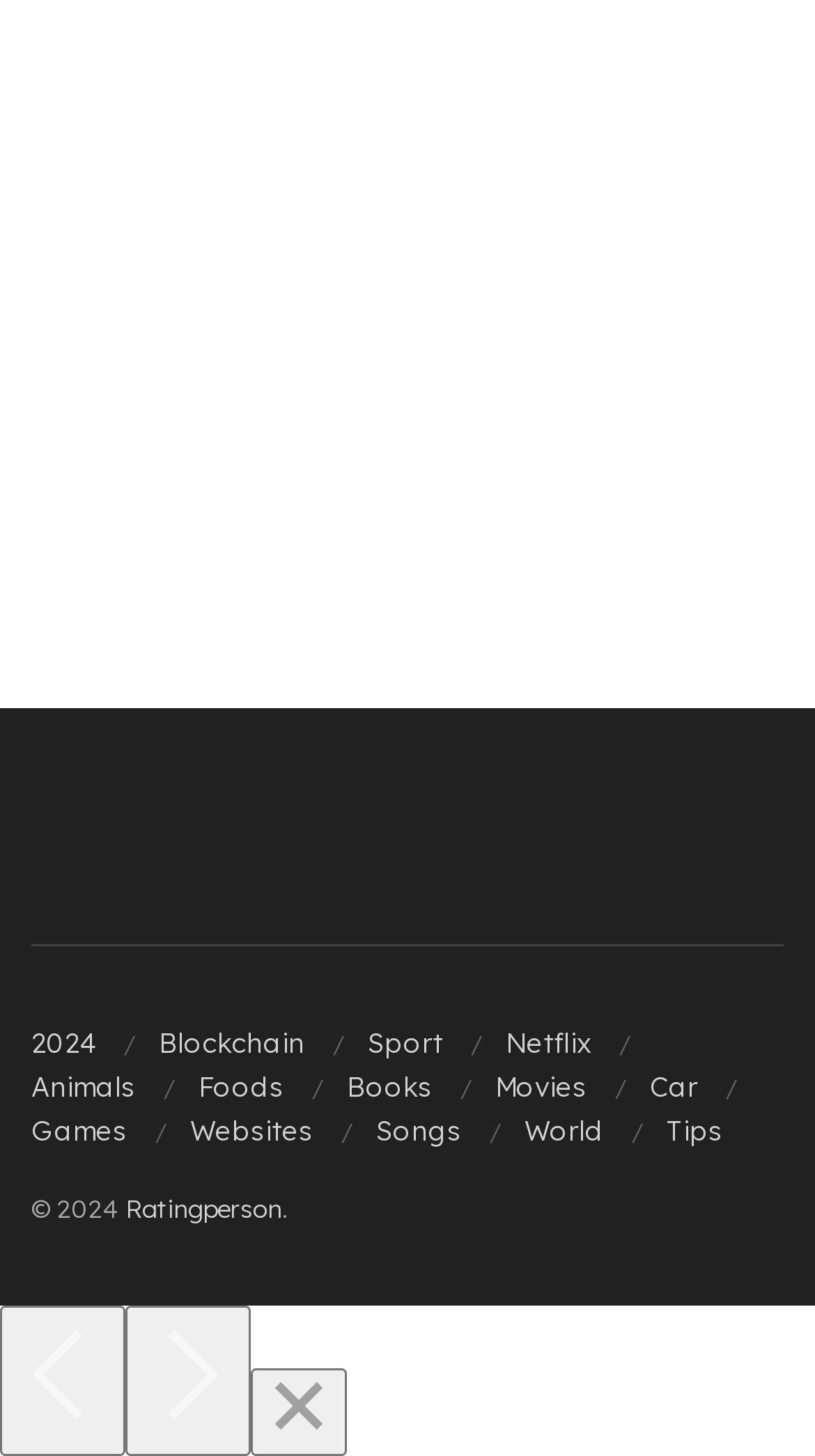Identify the bounding box coordinates of the clickable section necessary to follow the following instruction: "Click on 2024". The coordinates should be presented as four float numbers from 0 to 1, i.e., [left, top, right, bottom].

[0.038, 0.704, 0.118, 0.727]